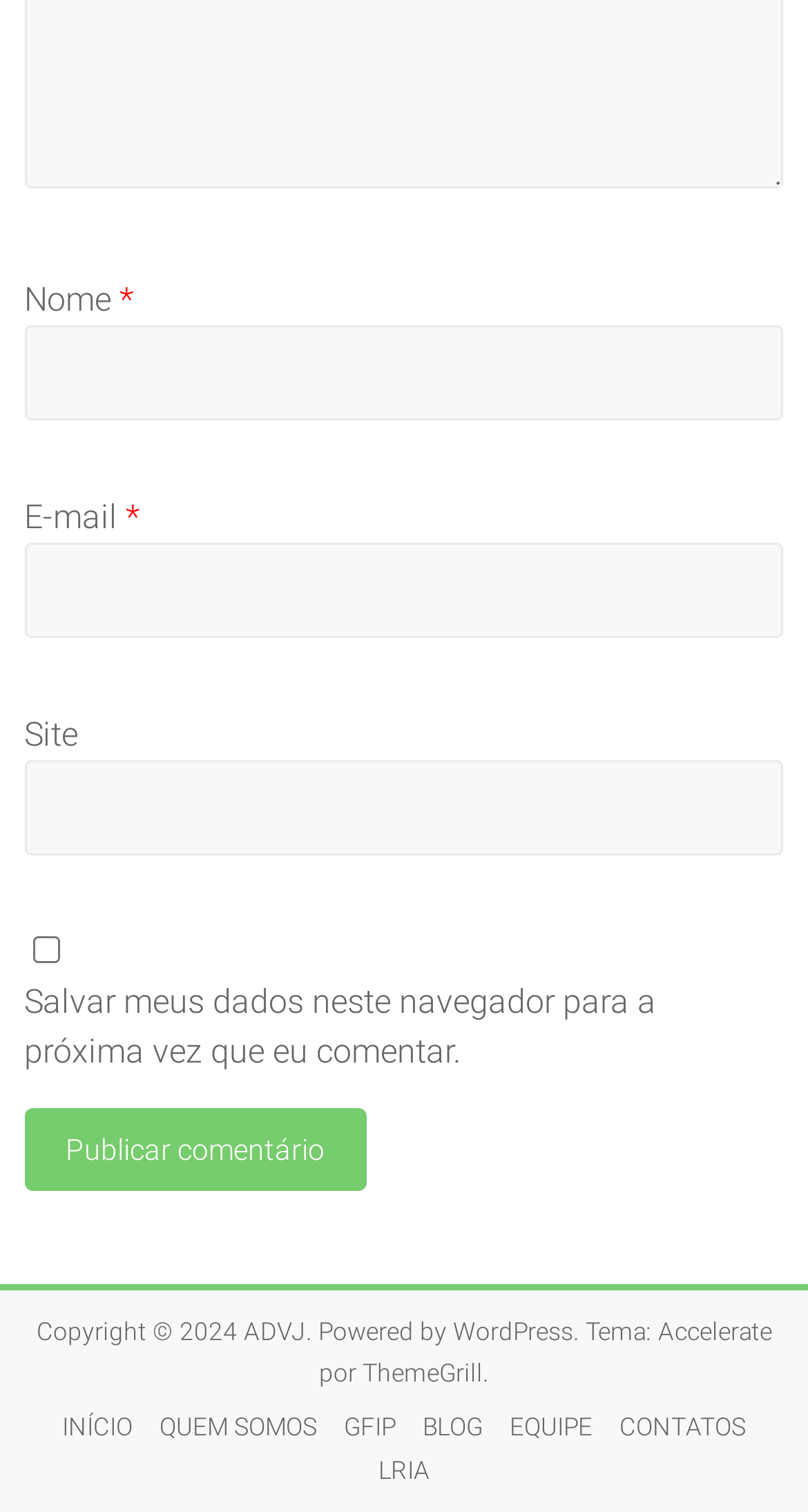Provide the bounding box coordinates, formatted as (top-left x, top-left y, bottom-right x, bottom-right y), with all values being floating point numbers between 0 and 1. Identify the bounding box of the UI element that matches the description: parent_node: E-mail * aria-describedby="email-notes" name="email"

[0.03, 0.359, 0.97, 0.422]